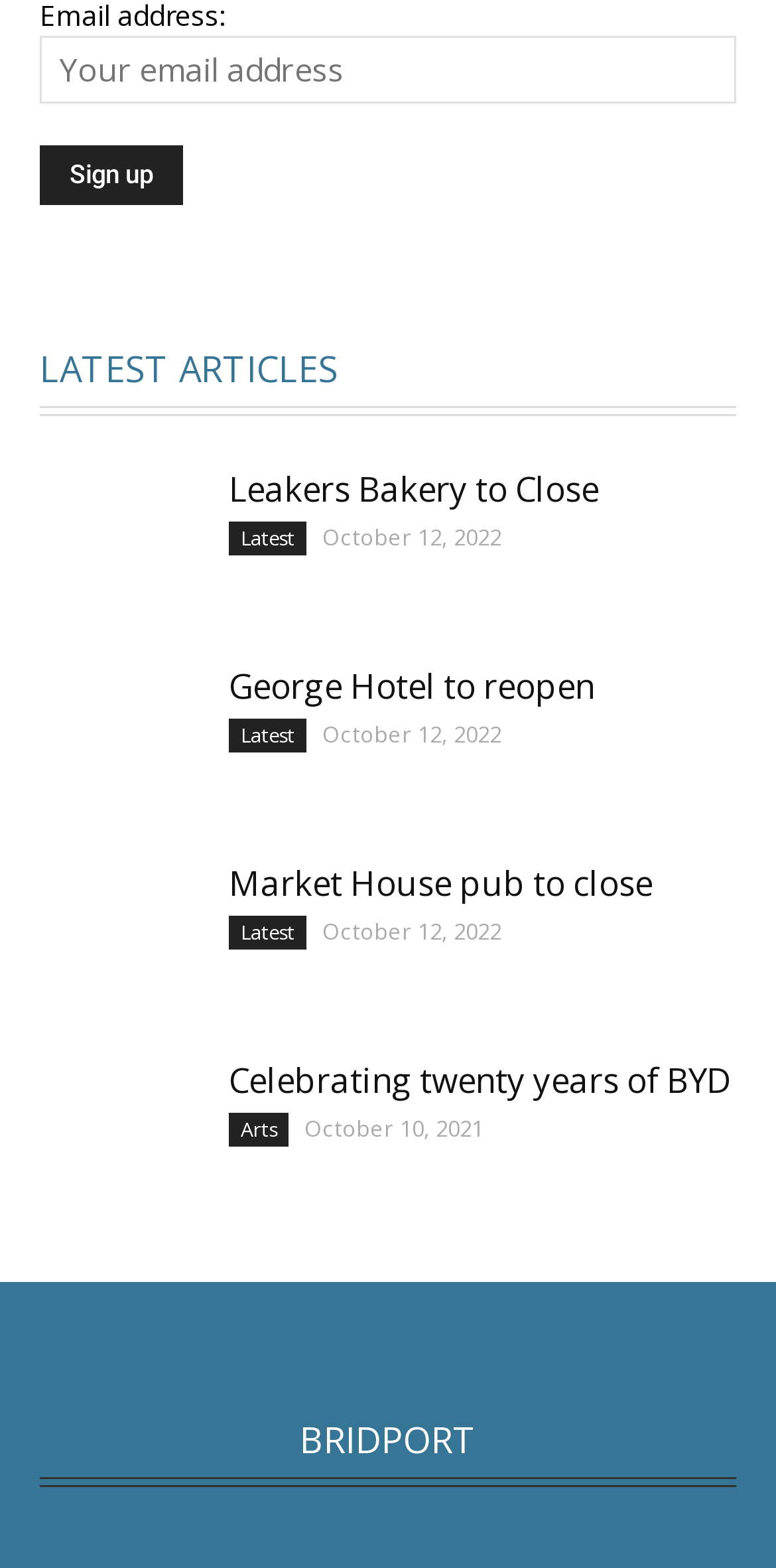Bounding box coordinates are specified in the format (top-left x, top-left y, bottom-right x, bottom-right y). All values are floating point numbers bounded between 0 and 1. Please provide the bounding box coordinate of the region this sentence describes: Celebrating twenty years of BYD

[0.295, 0.674, 0.941, 0.703]